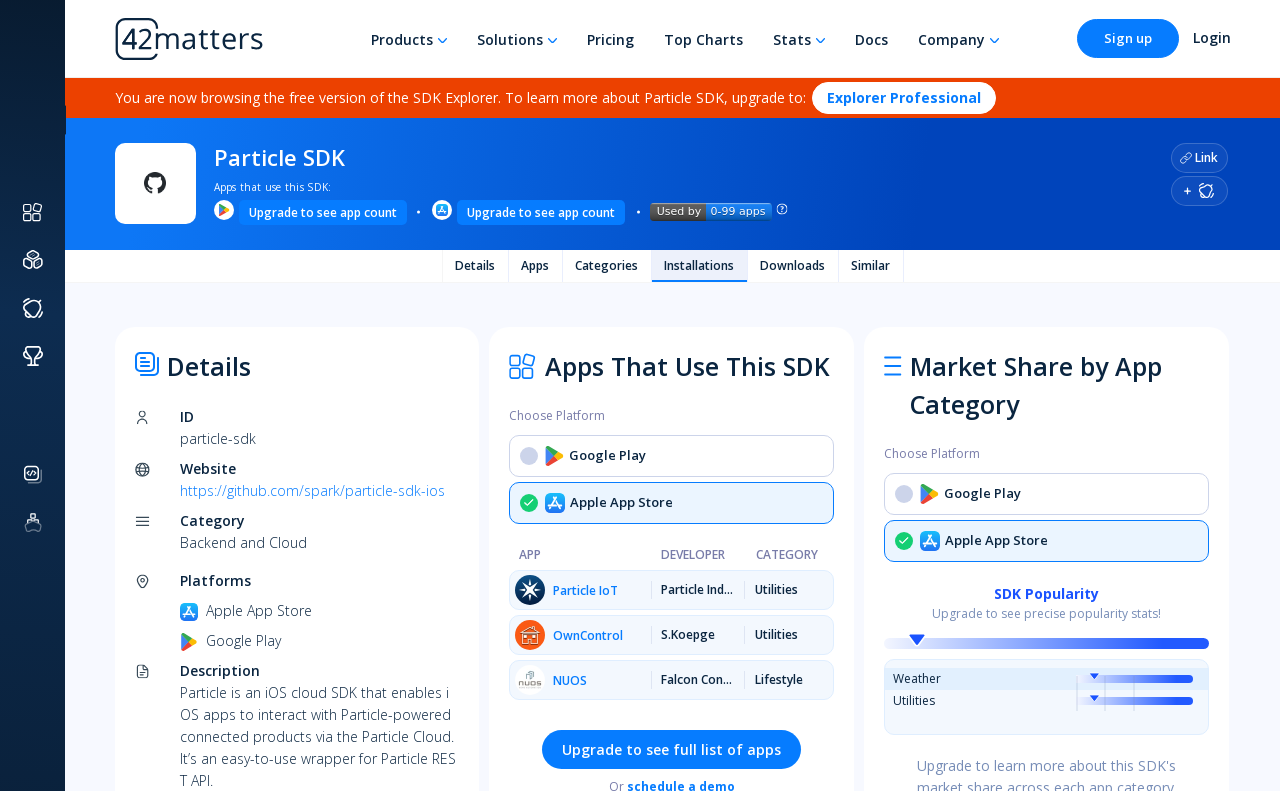Please answer the following question as detailed as possible based on the image: 
What is the purpose of Particle SDK?

I found this information by looking at the 'Description' section under the 'Details' tab, which states that Particle SDK is an iOS cloud SDK that enables iOS apps to interact with Particle-powered connected products via the Particle Cloud.